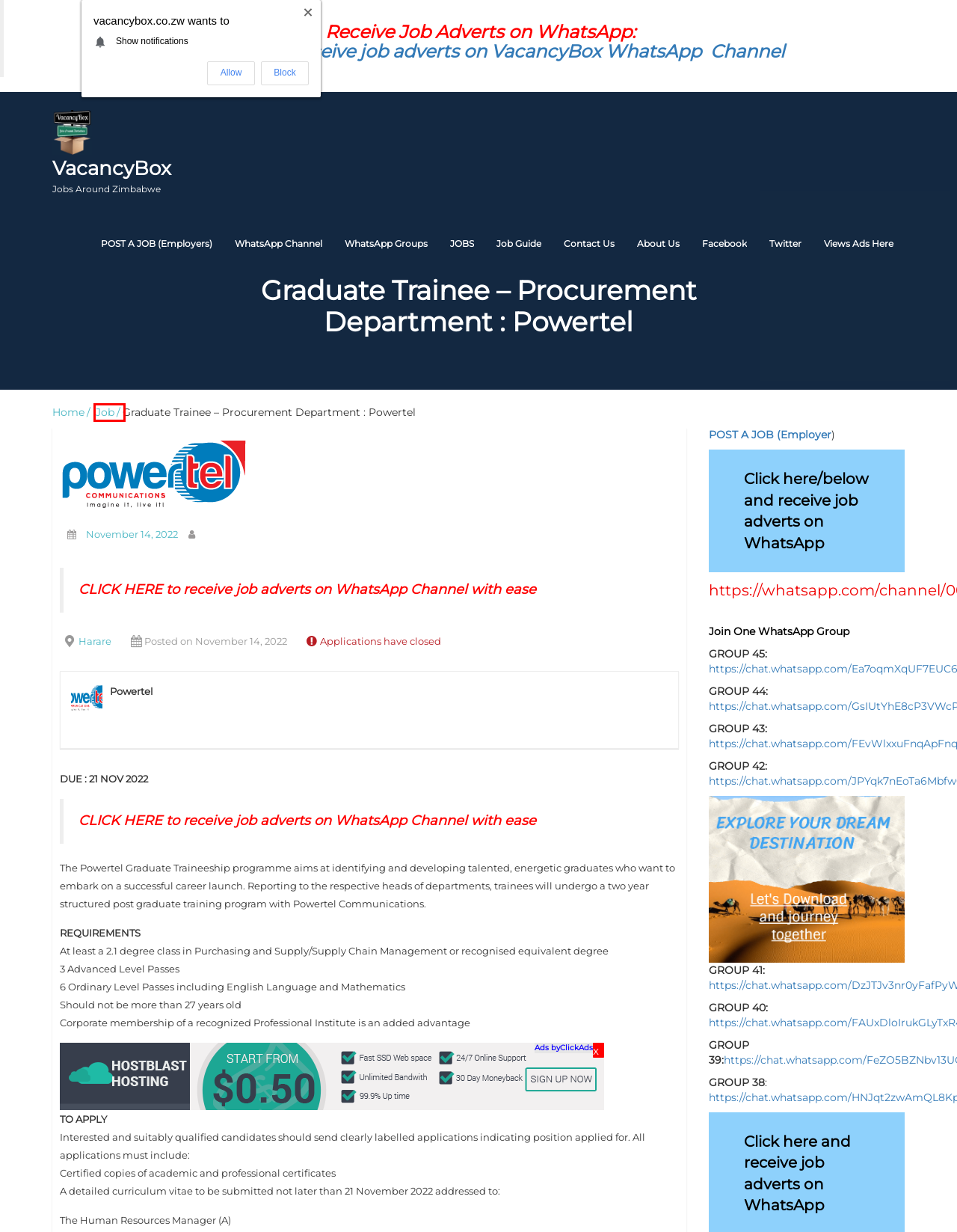You have a screenshot of a webpage with a red rectangle bounding box. Identify the best webpage description that corresponds to the new webpage after clicking the element within the red bounding box. Here are the candidates:
A. Job Guide Archives | VacancyBox
B. Job Adverts WhatsApp Channel: Click to follow | VacancyBox
C. VacancyBox | Open Job Vacancies WhatsApp Groups
D. VacancyBox | Contact Us
E. Web Hosting from $0.50 – Affordable and Reliable Solutions
F. VacancyBox | Jobs Around Zimbabwe
G. VacancyBox | Post A Job (Employers)
H. Redirect

B